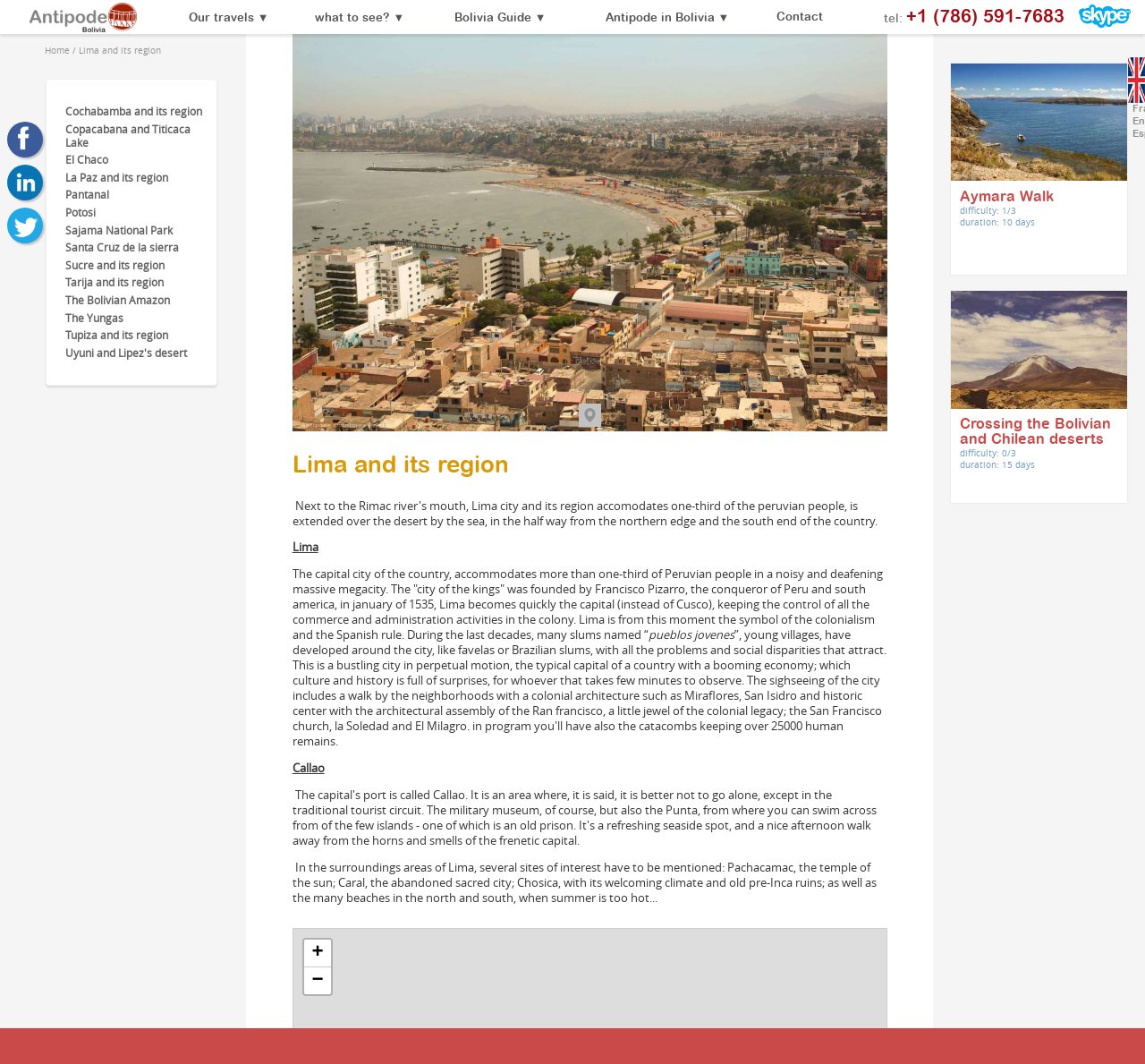Please identify the bounding box coordinates of the area that needs to be clicked to fulfill the following instruction: "View the 'Map'."

[0.505, 0.38, 0.525, 0.401]